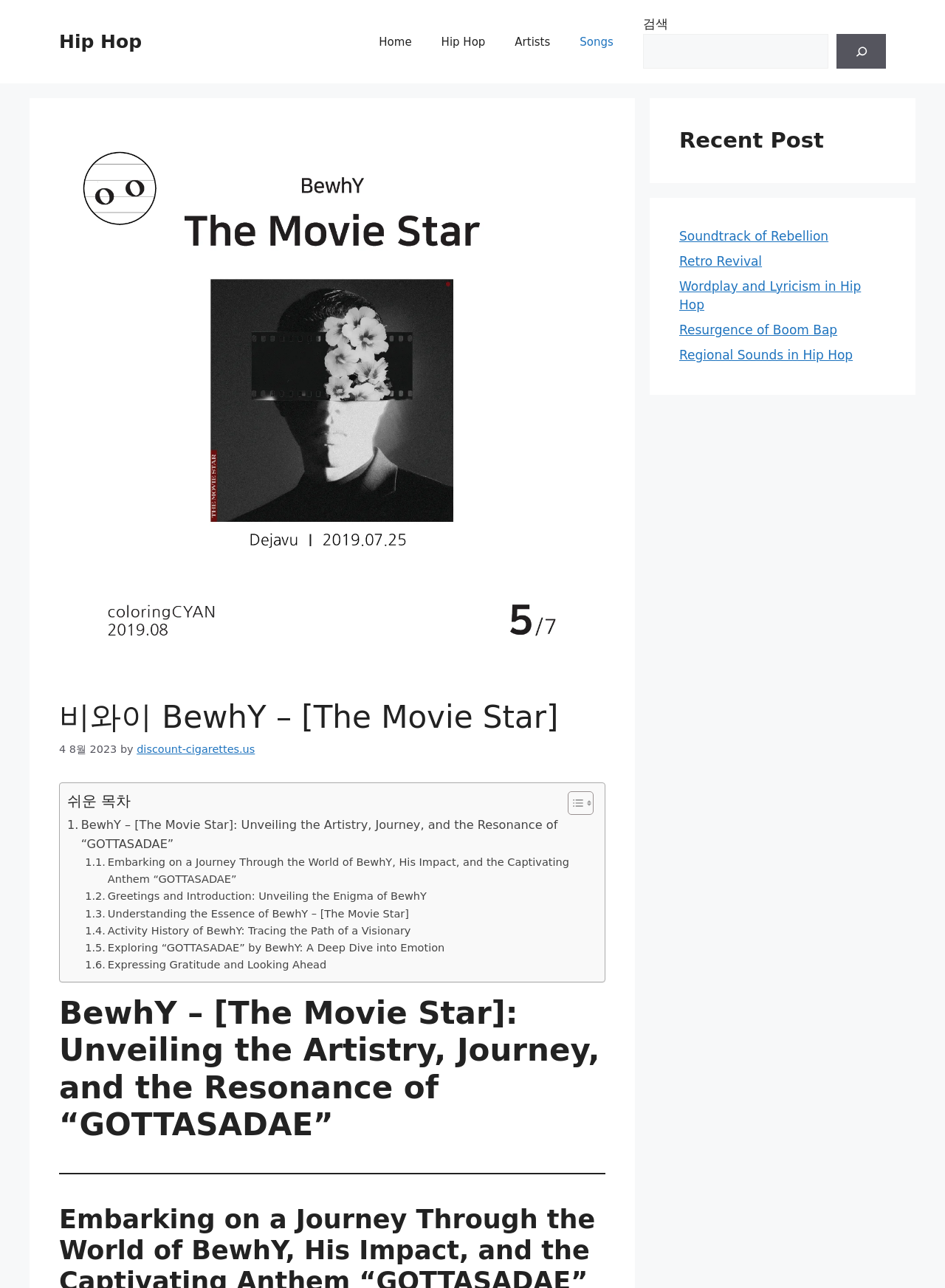Find the bounding box coordinates of the clickable area required to complete the following action: "Explore Recent Post".

[0.719, 0.099, 0.938, 0.119]